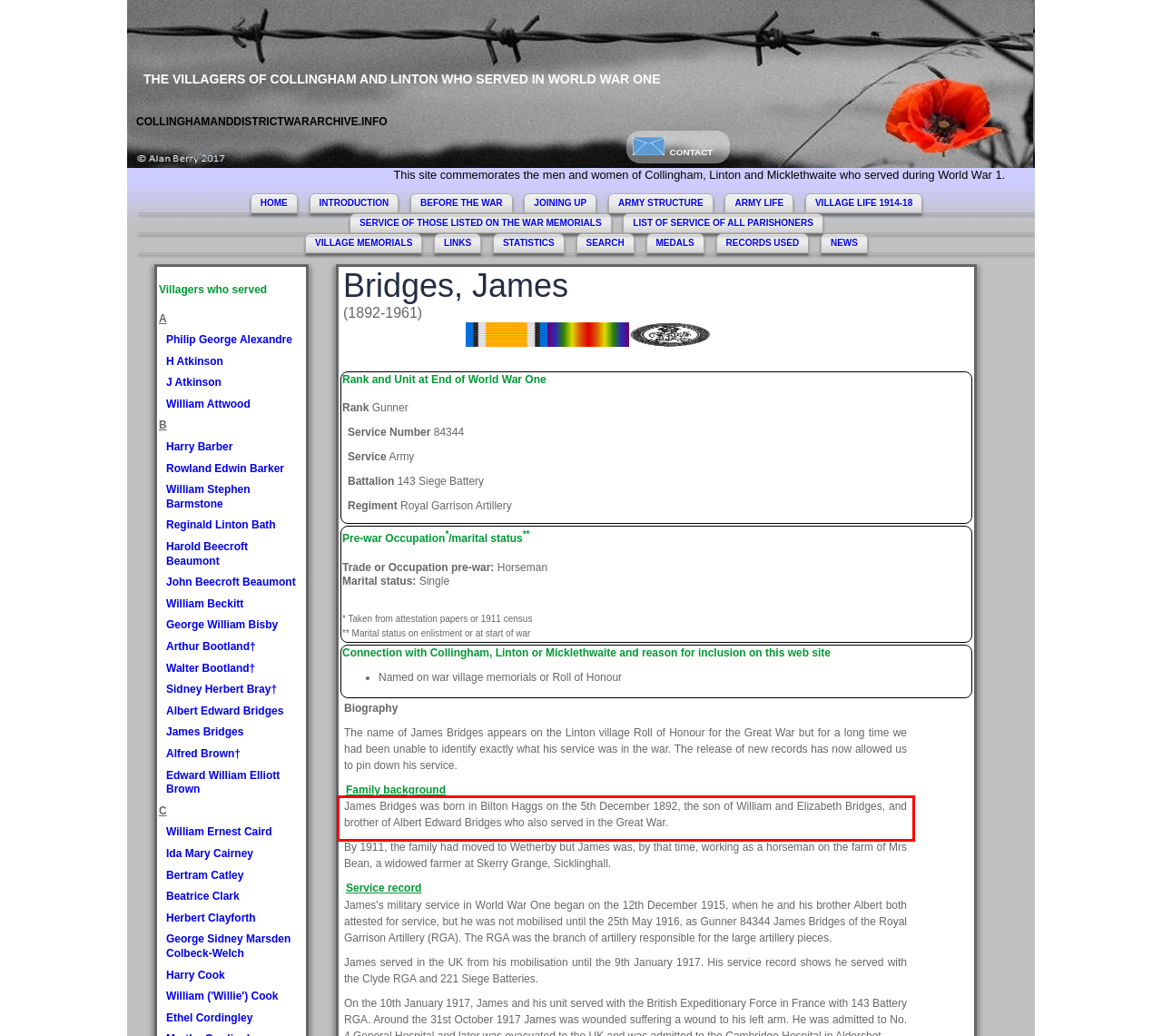Given a screenshot of a webpage with a red bounding box, please identify and retrieve the text inside the red rectangle.

James Bridges was born in Bilton Haggs on the 5th December 1892, the son of William and Elizabeth Bridges, and brother of Albert Edward Bridges who also served in the Great War.